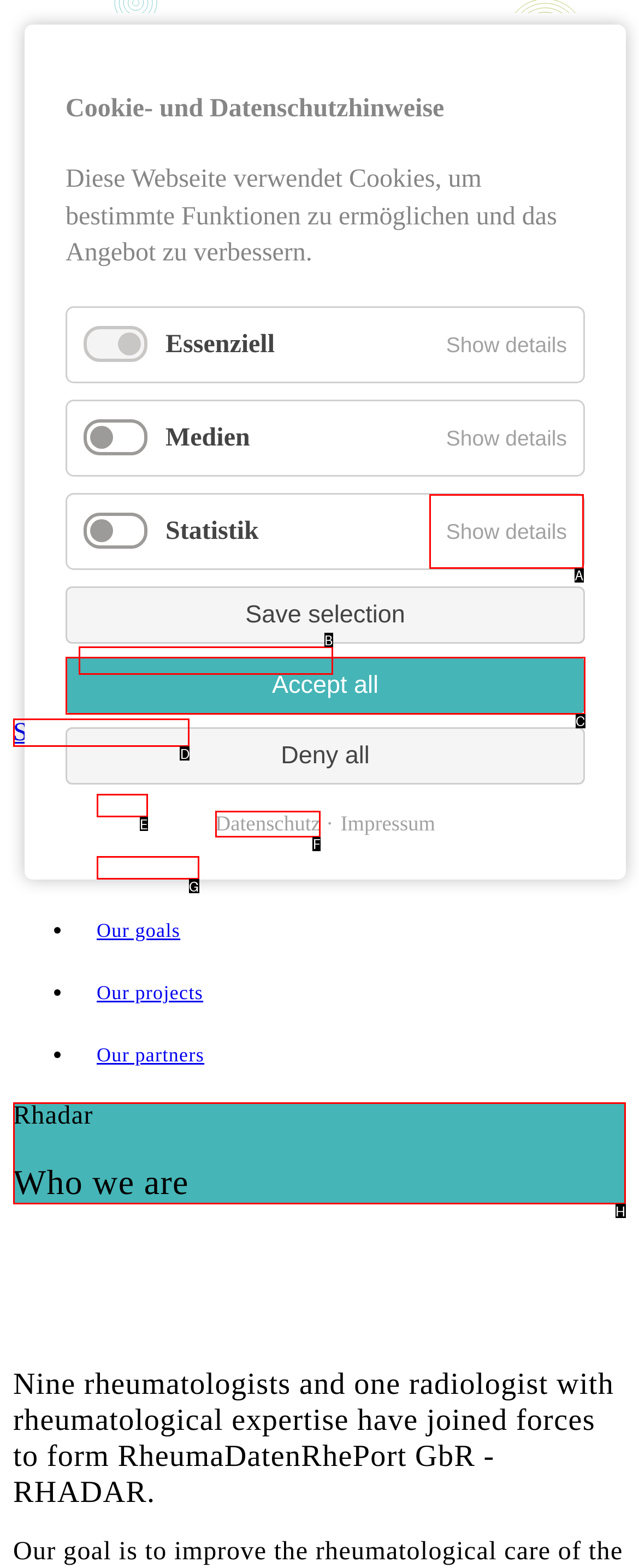Which option should be clicked to execute the task: Select Rhadar Who we are option?
Reply with the letter of the chosen option.

H